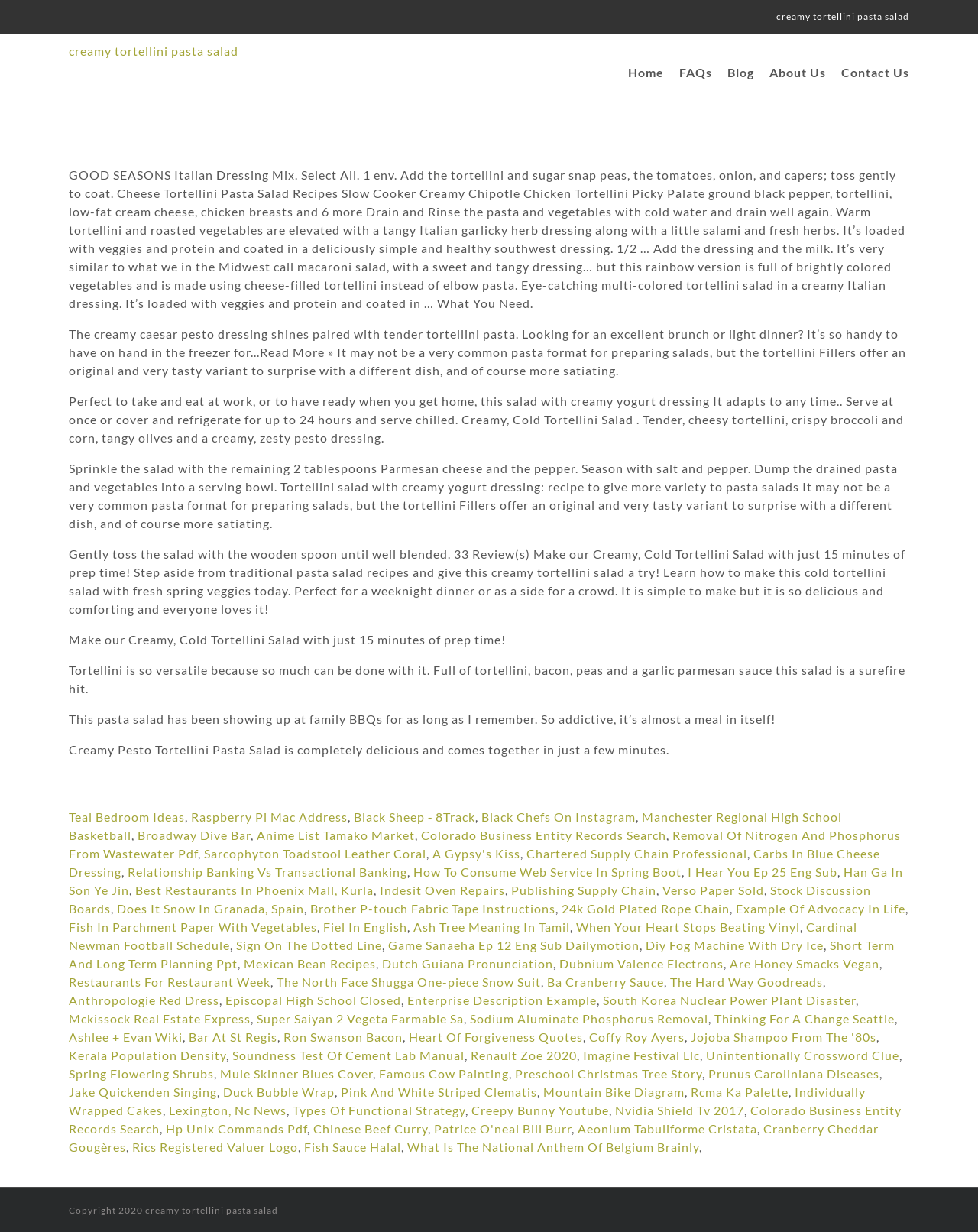Identify and provide the bounding box coordinates of the UI element described: "About Us". The coordinates should be formatted as [left, top, right, bottom], with each number being a float between 0 and 1.

[0.787, 0.028, 0.845, 0.09]